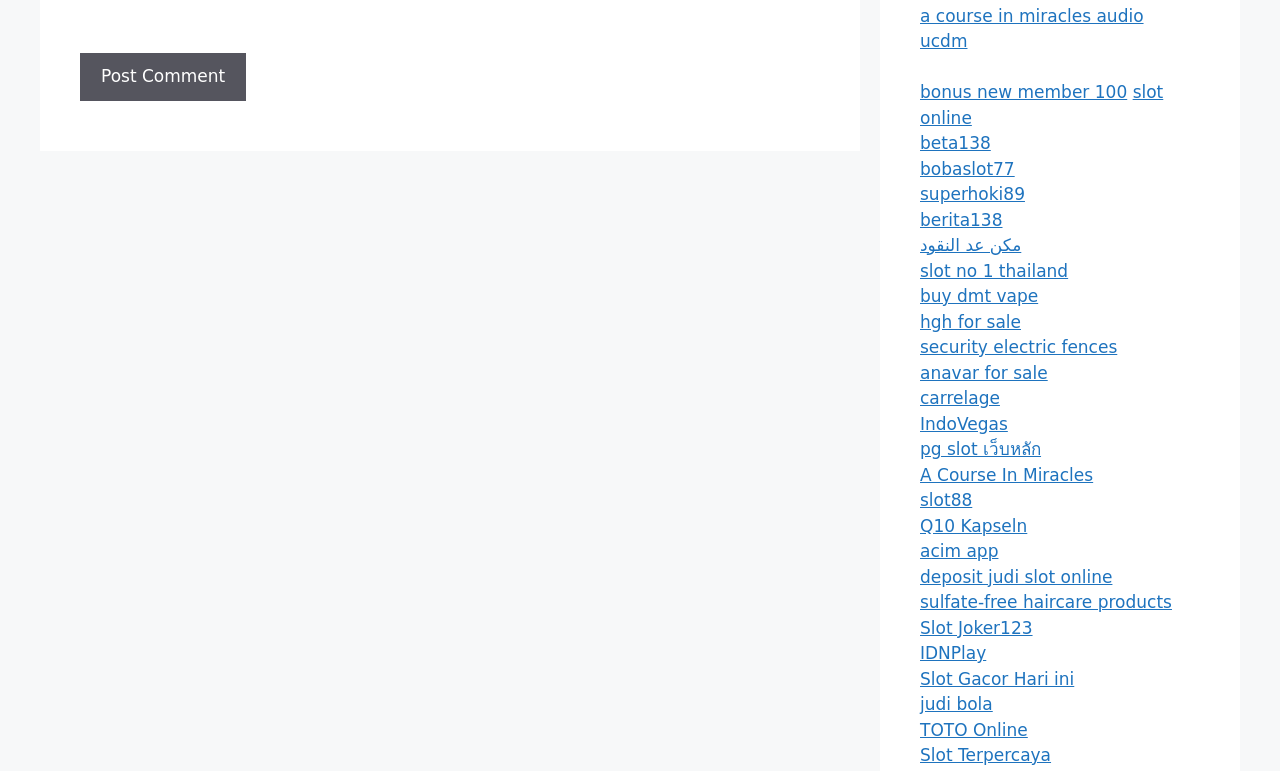Please find the bounding box coordinates of the clickable region needed to complete the following instruction: "Click the 'Post Comment' button". The bounding box coordinates must consist of four float numbers between 0 and 1, i.e., [left, top, right, bottom].

[0.062, 0.069, 0.192, 0.13]